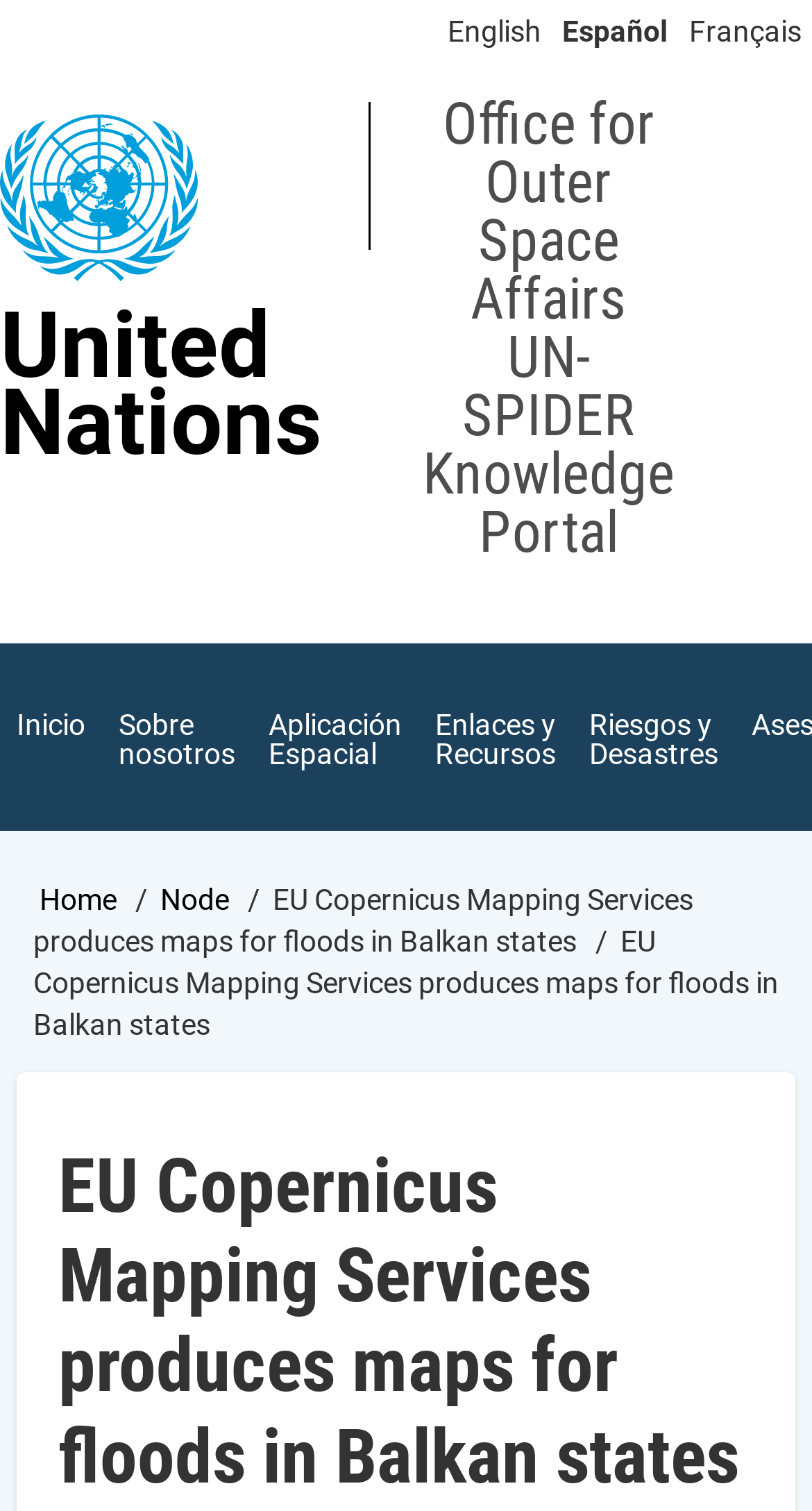How many language options are available?
Answer the question with as much detail as you can, using the image as a reference.

I counted the number of language links at the top of the webpage, which are 'English', 'Español', and 'Français'.